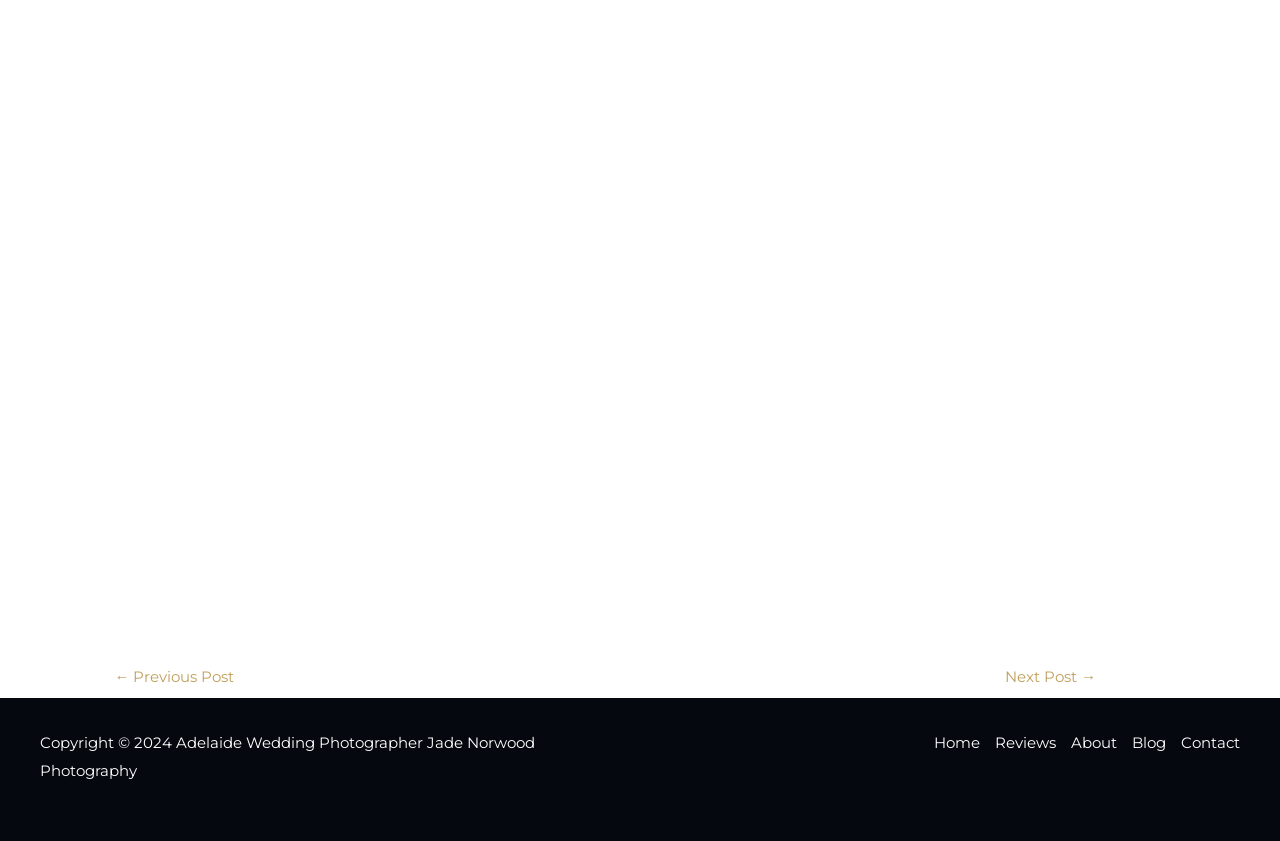Given the description of the UI element: "← Previous Post", predict the bounding box coordinates in the form of [left, top, right, bottom], with each value being a float between 0 and 1.

[0.072, 0.786, 0.201, 0.827]